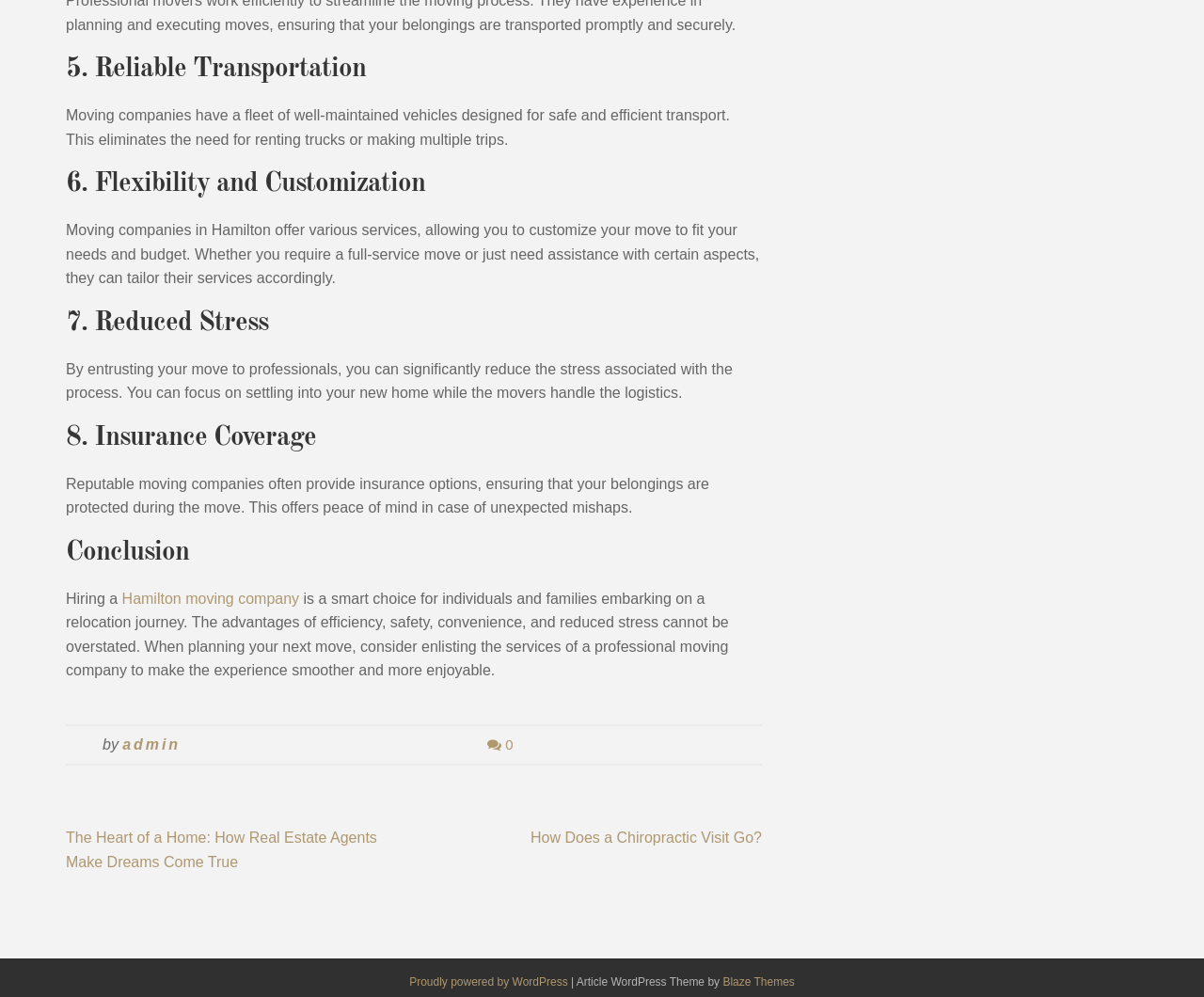Given the element description "0", identify the bounding box of the corresponding UI element.

[0.405, 0.739, 0.426, 0.755]